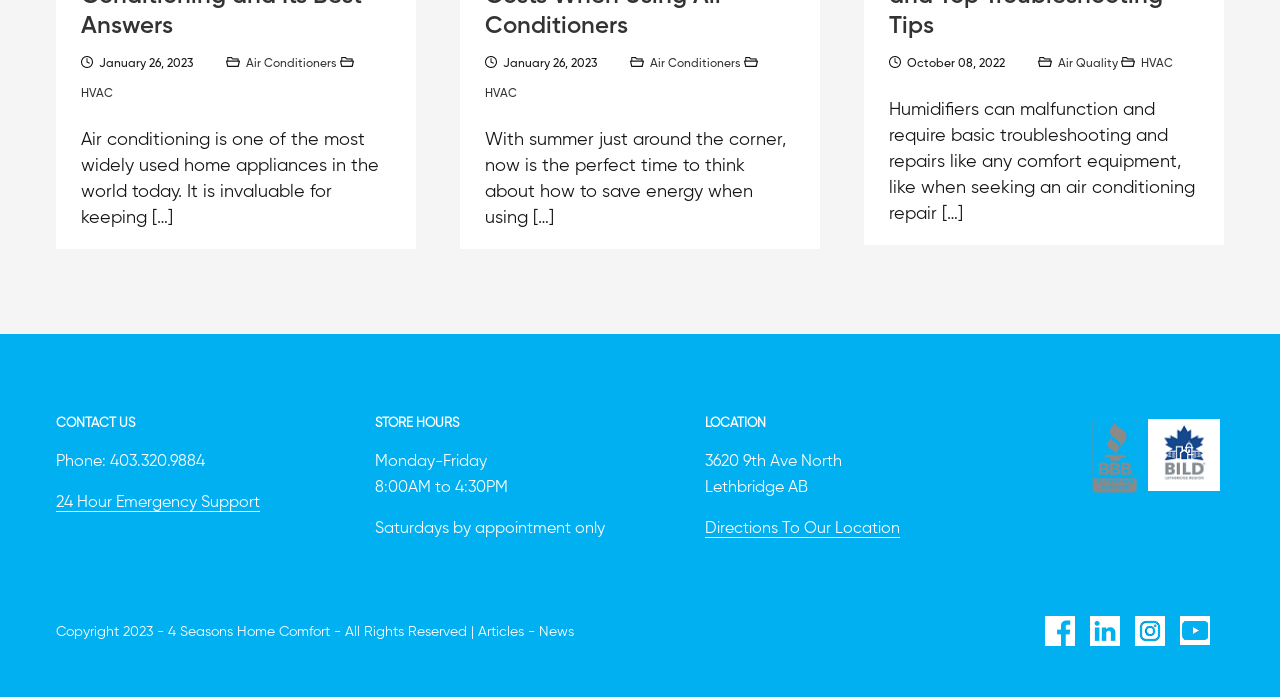Provide a brief response to the question below using one word or phrase:
How many headings are there in the CONTACT US section?

1